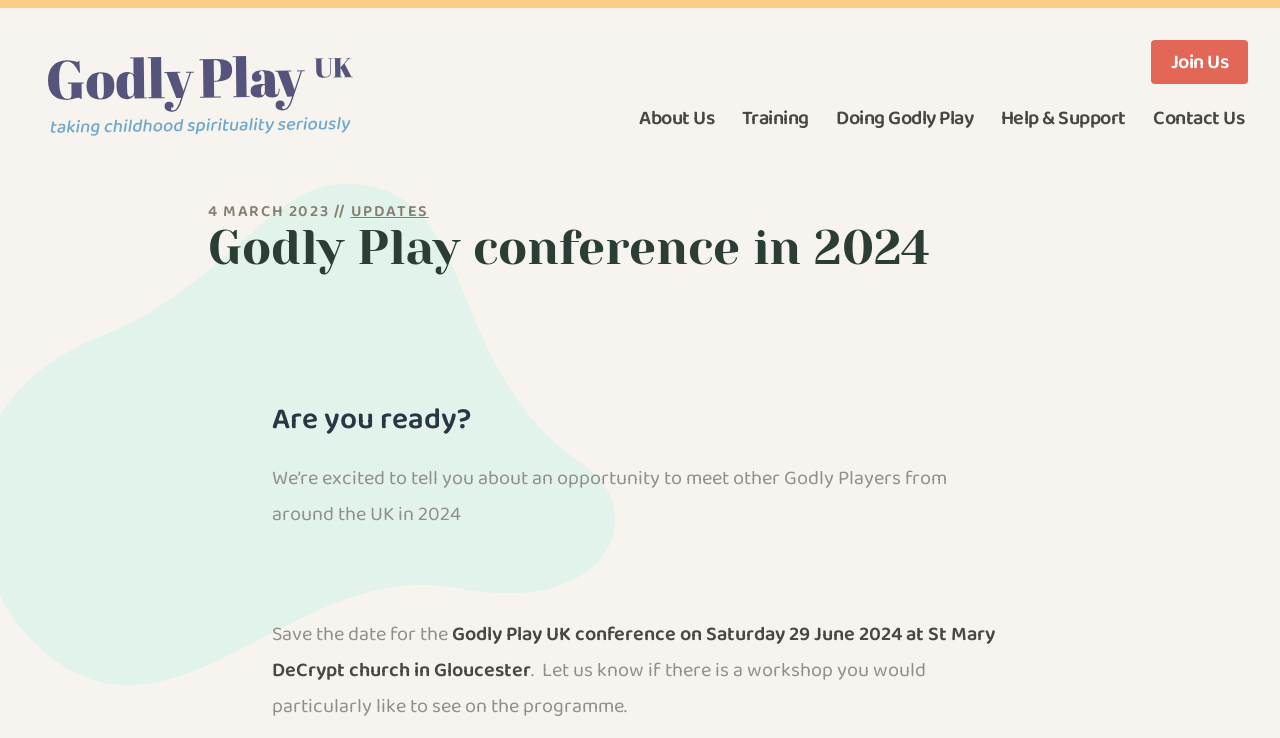What is the date of the Godly Play UK conference? From the image, respond with a single word or brief phrase.

29 June 2024